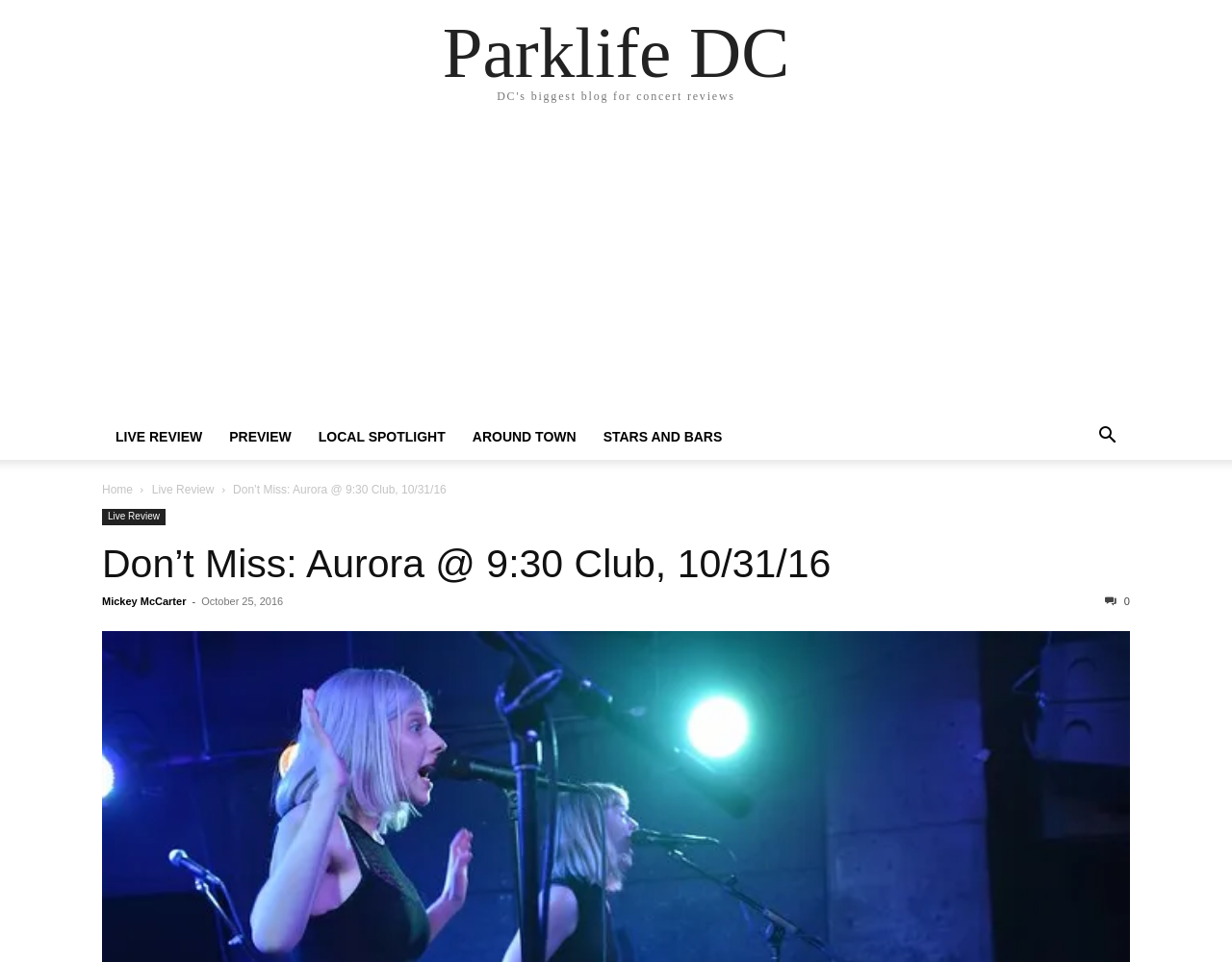What is the date of the event mentioned in the webpage?
Please give a detailed and elaborate answer to the question based on the image.

The question can be answered by looking at the time element in the webpage, which is 'October 25, 2016'. However, the event date is mentioned in the main heading as '10/31/16', which corresponds to October 31, 2016.